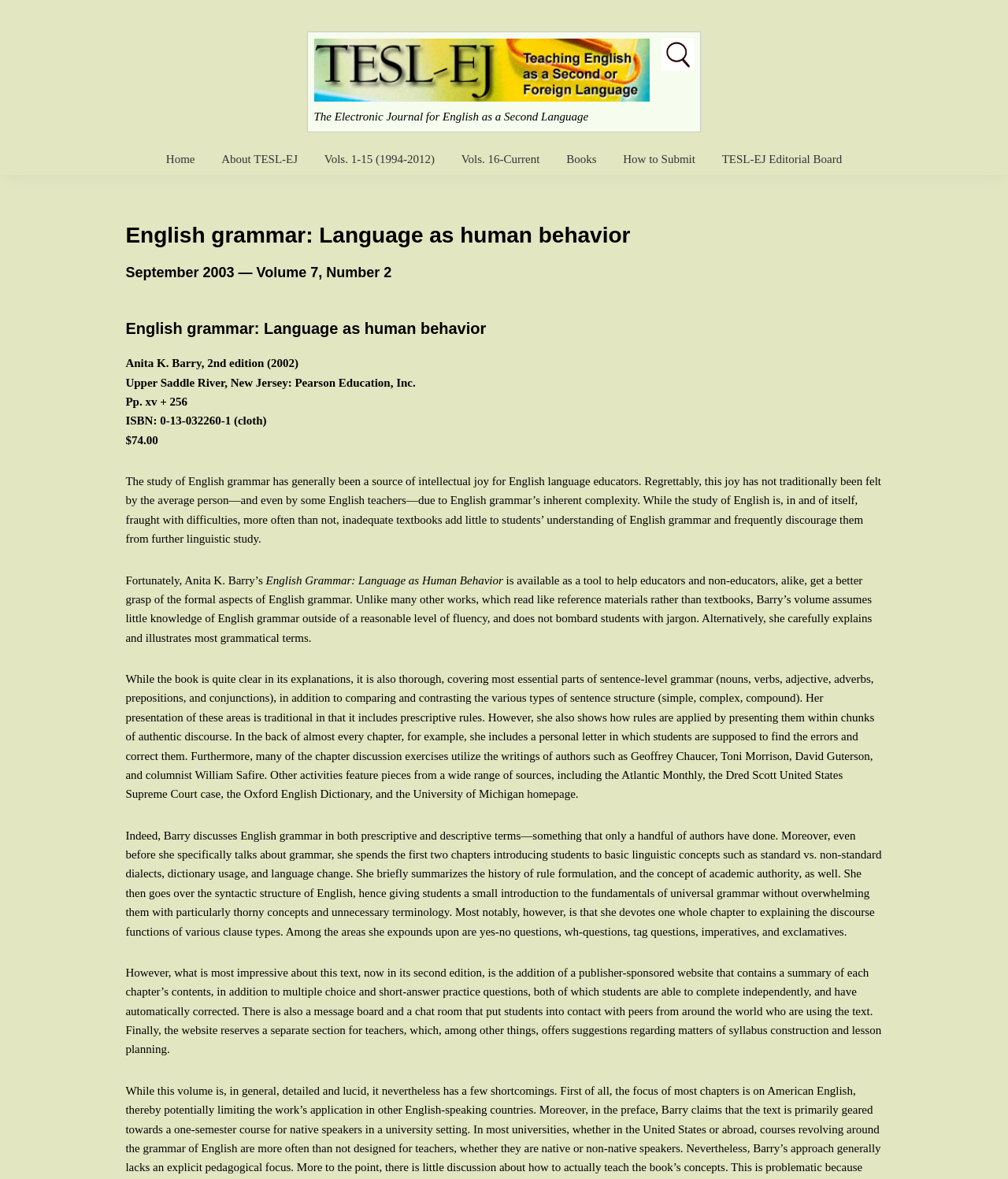What is the title of the article?
Based on the image, please offer an in-depth response to the question.

I found the title of the article by looking at the header section of the webpage, where it is clearly stated as 'English grammar: Language as human behavior'.